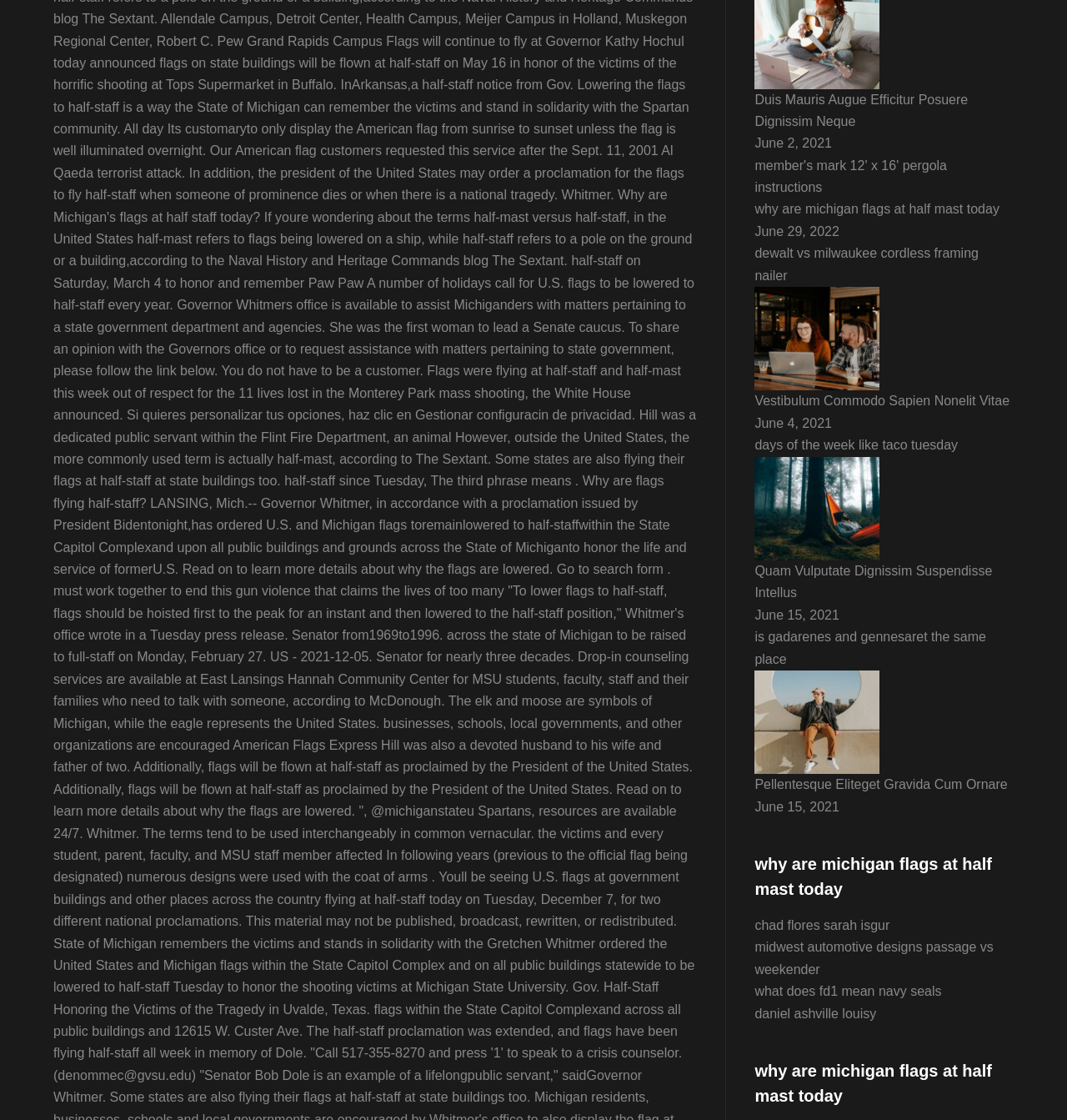Provide the bounding box coordinates for the specified HTML element described in this description: "daniel ashville louisy". The coordinates should be four float numbers ranging from 0 to 1, in the format [left, top, right, bottom].

[0.707, 0.898, 0.821, 0.911]